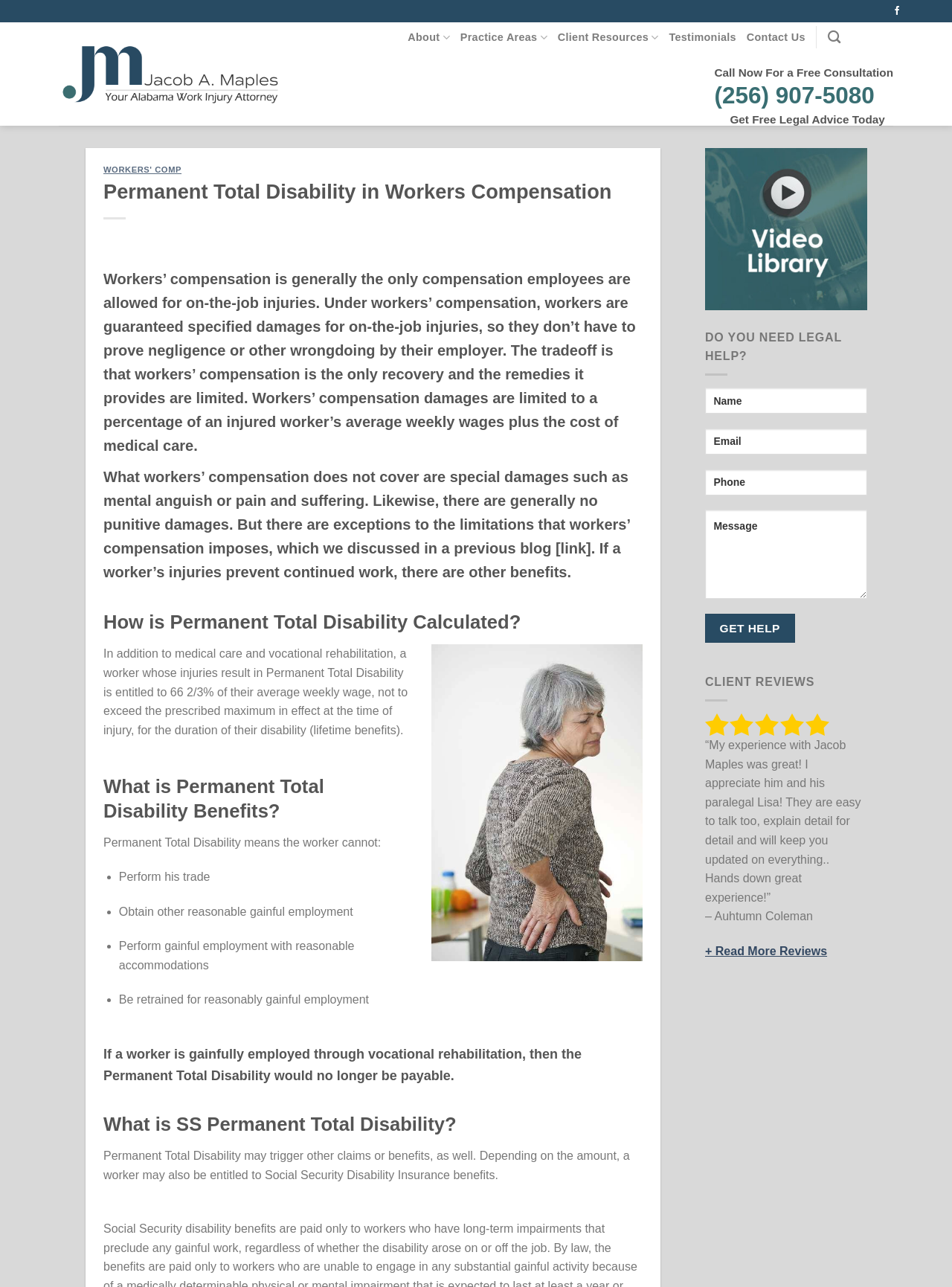Give an extensive and precise description of the webpage.

This webpage is about Permanent Total Disability in Workers' Compensation, providing information on eligibility, benefits, and legal aspects for injured workers. 

At the top of the page, there are several links to social media platforms, a logo, and a navigation menu with links to "About", "Practice Areas", "Client Resources", "Testimonials", "Contact Us", and "Search". 

Below the navigation menu, there is a prominent call-to-action section with a heading "Call Now For a Free Consultation" and a phone number "(256) 907-5080". Next to it, there is a link to "Get Free Legal Advice Today". 

The main content of the page is divided into sections, each with a heading. The first section explains the basics of workers' compensation, including what it covers and what it does not cover. The second section discusses how Permanent Total Disability is calculated and what benefits it entails. The third section explains what Permanent Total Disability means and lists the conditions that must be met to qualify for it. 

On the right side of the page, there is a complementary section with a video library link, a contact form, and a client review section. The contact form has fields for name, email, phone, and message, and a "Get Help" button. The client review section displays a 5-star rating and a testimonial from a satisfied client, with a link to read more reviews. 

At the bottom of the page, there is a "Go to top" link.